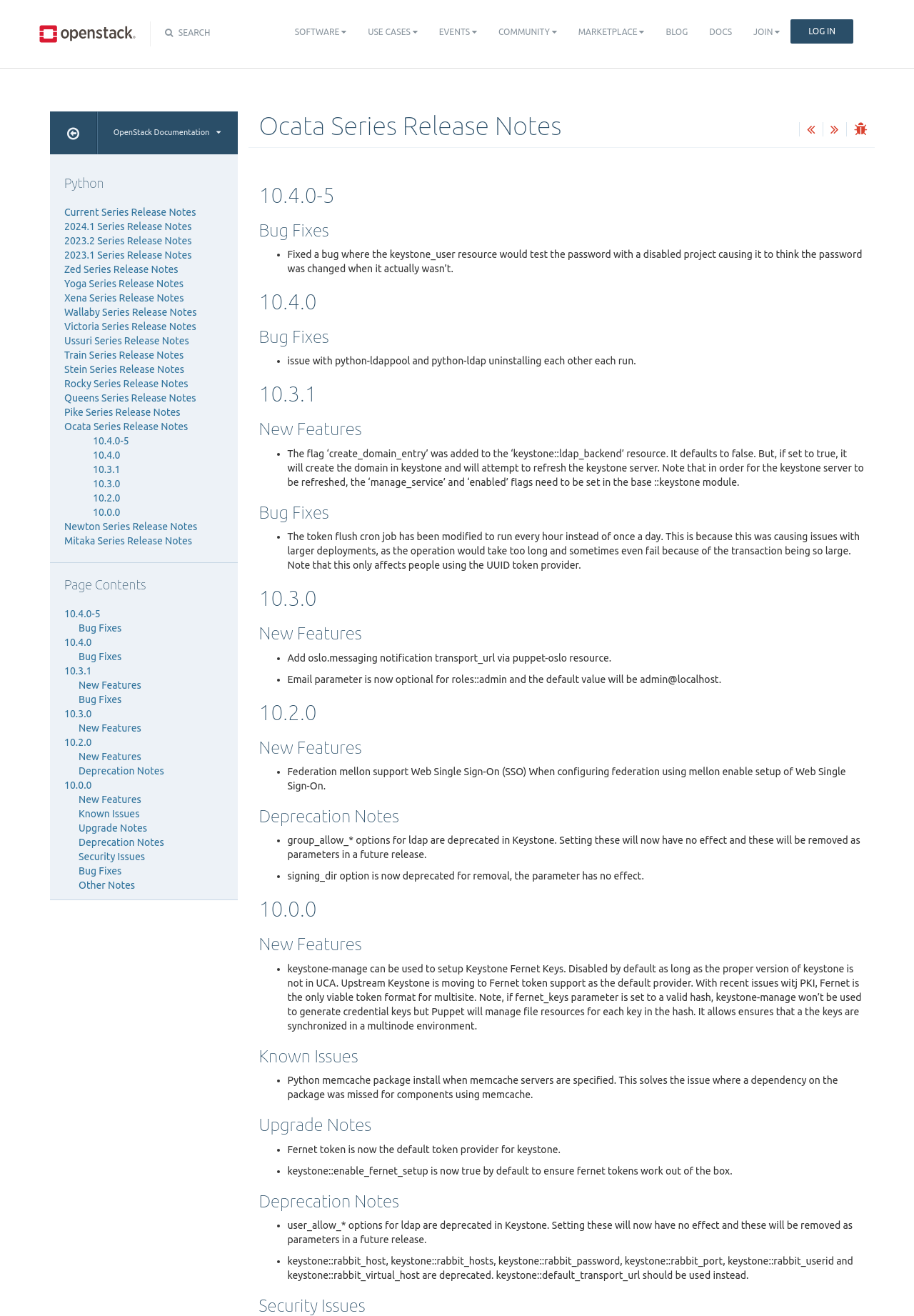Determine the bounding box of the UI component based on this description: "parent_node: OpenStack Documentation". The bounding box coordinates should be four float values between 0 and 1, i.e., [left, top, right, bottom].

[0.055, 0.085, 0.106, 0.117]